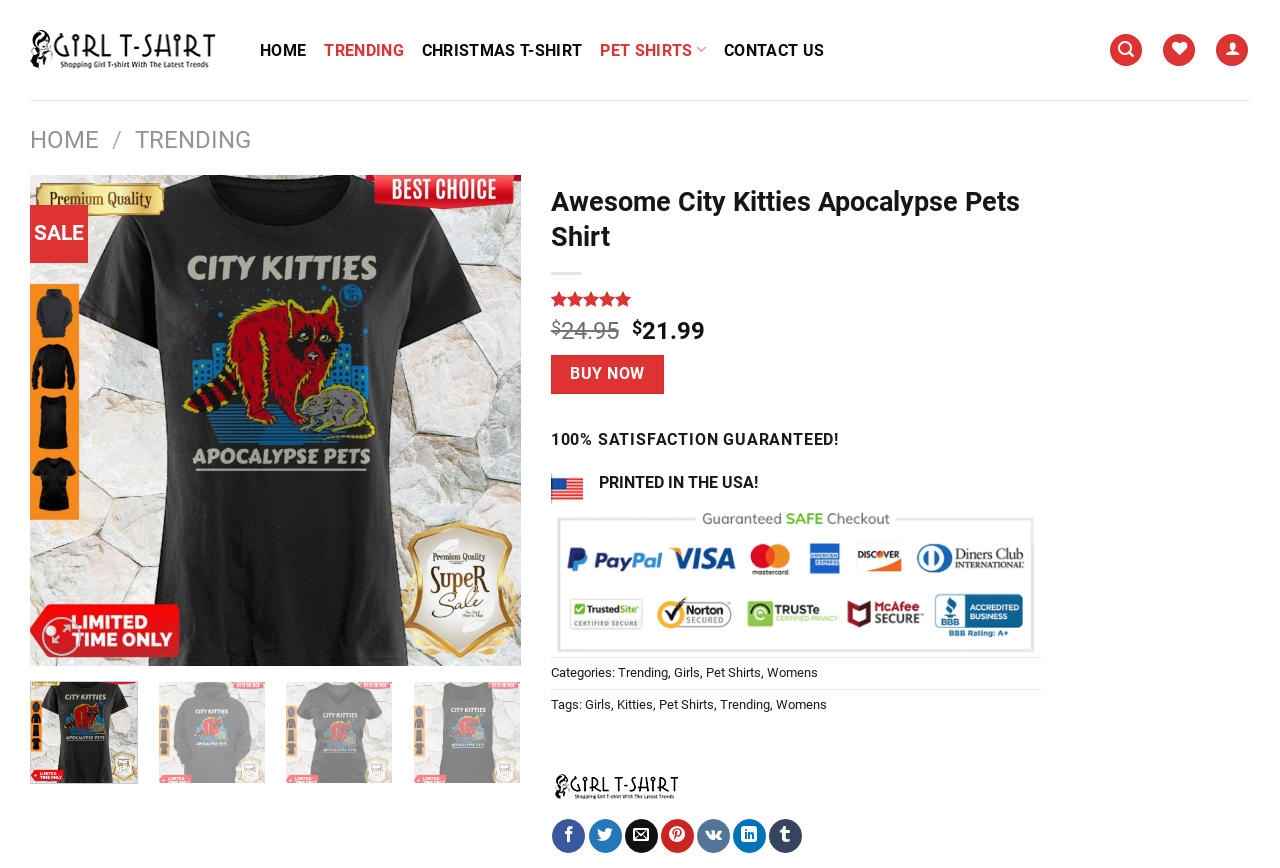What is the name of the shirt?
Please answer the question with as much detail as possible using the screenshot.

I found the answer by looking at the title of the webpage, which is 'Awesome City Kitties Apocalypse Pets Shirt - Girl T-shirt'. This suggests that the shirt being referred to is the 'Awesome City Kitties Apocalypse Pets Shirt'.